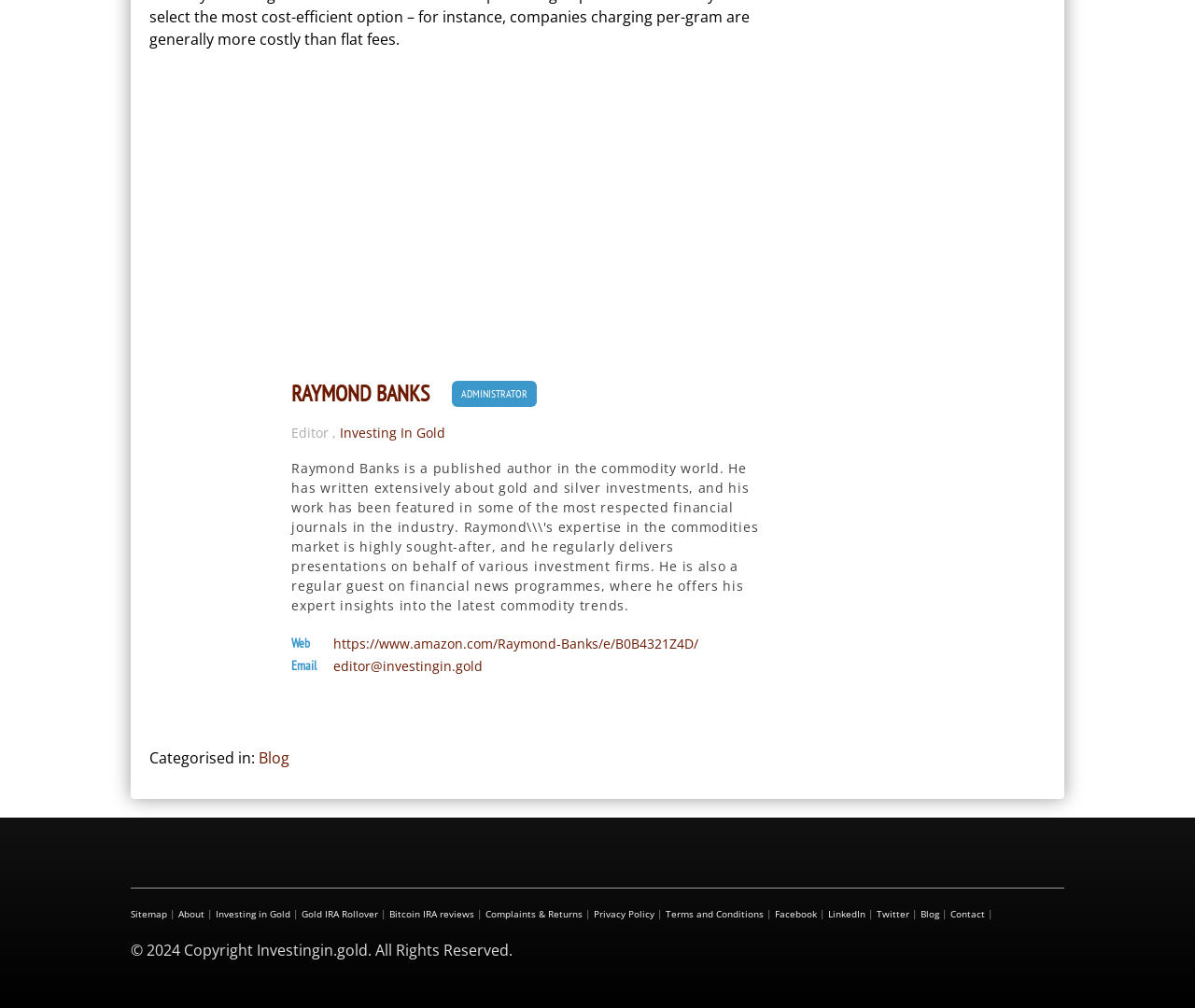Pinpoint the bounding box coordinates of the clickable area needed to execute the instruction: "Visit the Investing In Gold webpage". The coordinates should be specified as four float numbers between 0 and 1, i.e., [left, top, right, bottom].

[0.285, 0.419, 0.373, 0.441]